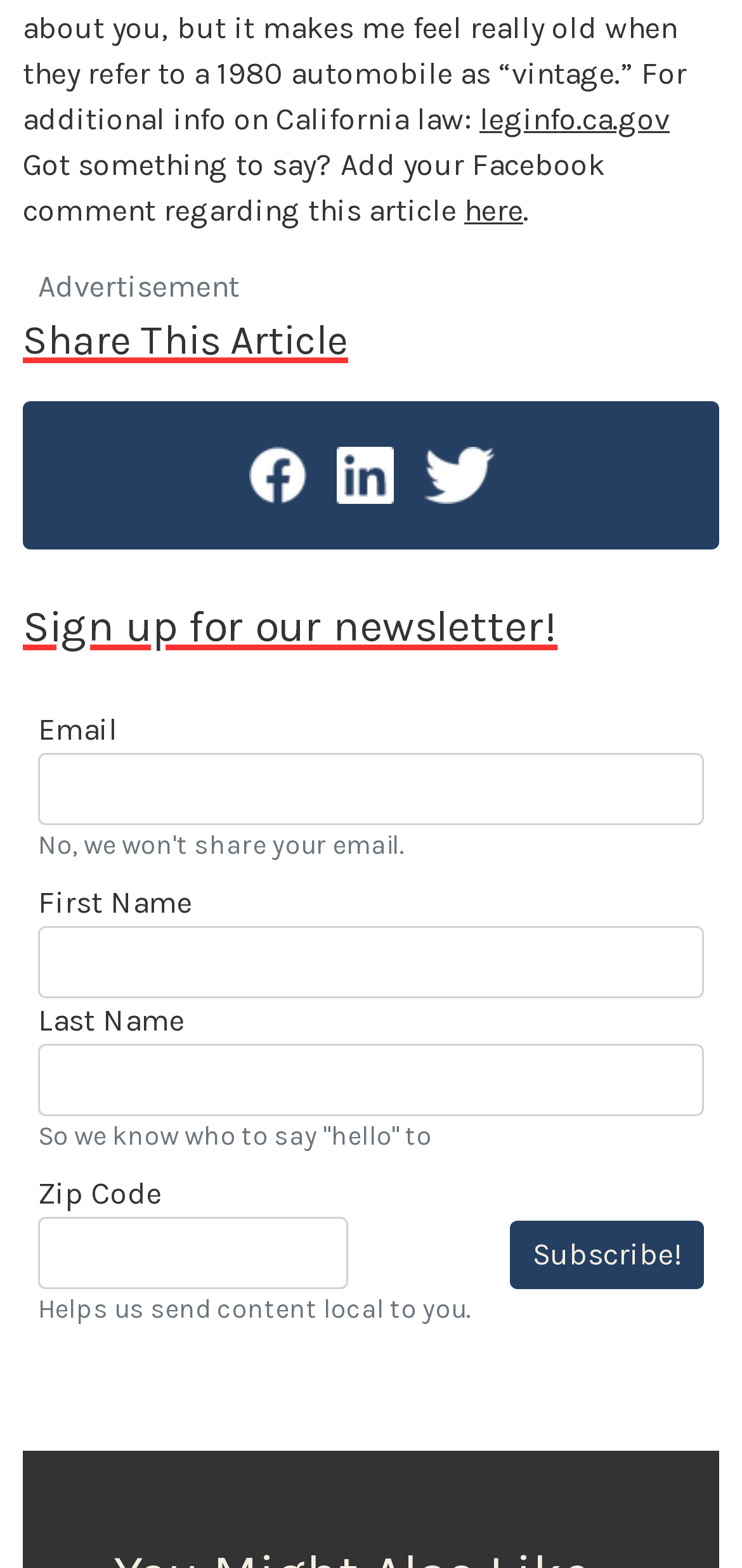Determine the bounding box coordinates in the format (top-left x, top-left y, bottom-right x, bottom-right y). Ensure all values are floating point numbers between 0 and 1. Identify the bounding box of the UI element described by: alt="ecoi.net"

None